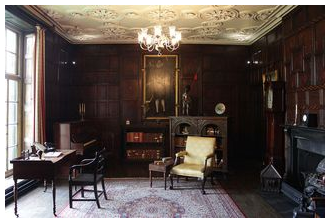Explain in detail what you see in the image.

The image captures an elegant and dimly lit study within a grand manor, showcasing intricate period details that evoke a historical ambiance. The room features dark wooden paneling, enhancing its classic appeal, and a delicately embellished ceiling that reflects natural light. A chandelier hangs above, adding a touch of refinement.

In the foreground, a vintage writing desk is positioned beside a comfortable armchair, inviting quiet contemplation. The desk displays a few scattered items, hinting at scholarly pursuits. Directly behind the desk, an ornate bookshelf holds neatly arranged books, while a portrait hangs prominently on the wall, adding character and depth to the space. To the side, a beautifully designed fireplace complements the cozy atmosphere.

Rich textures, such as the patterned rug underfoot, further contribute to the warm and inviting feel of the room, making it a perfect setting for reading or reflection. This enchanting space is reminiscent of a scene from a historical romance, where stories unfold amidst the rich tapestry of its surroundings.